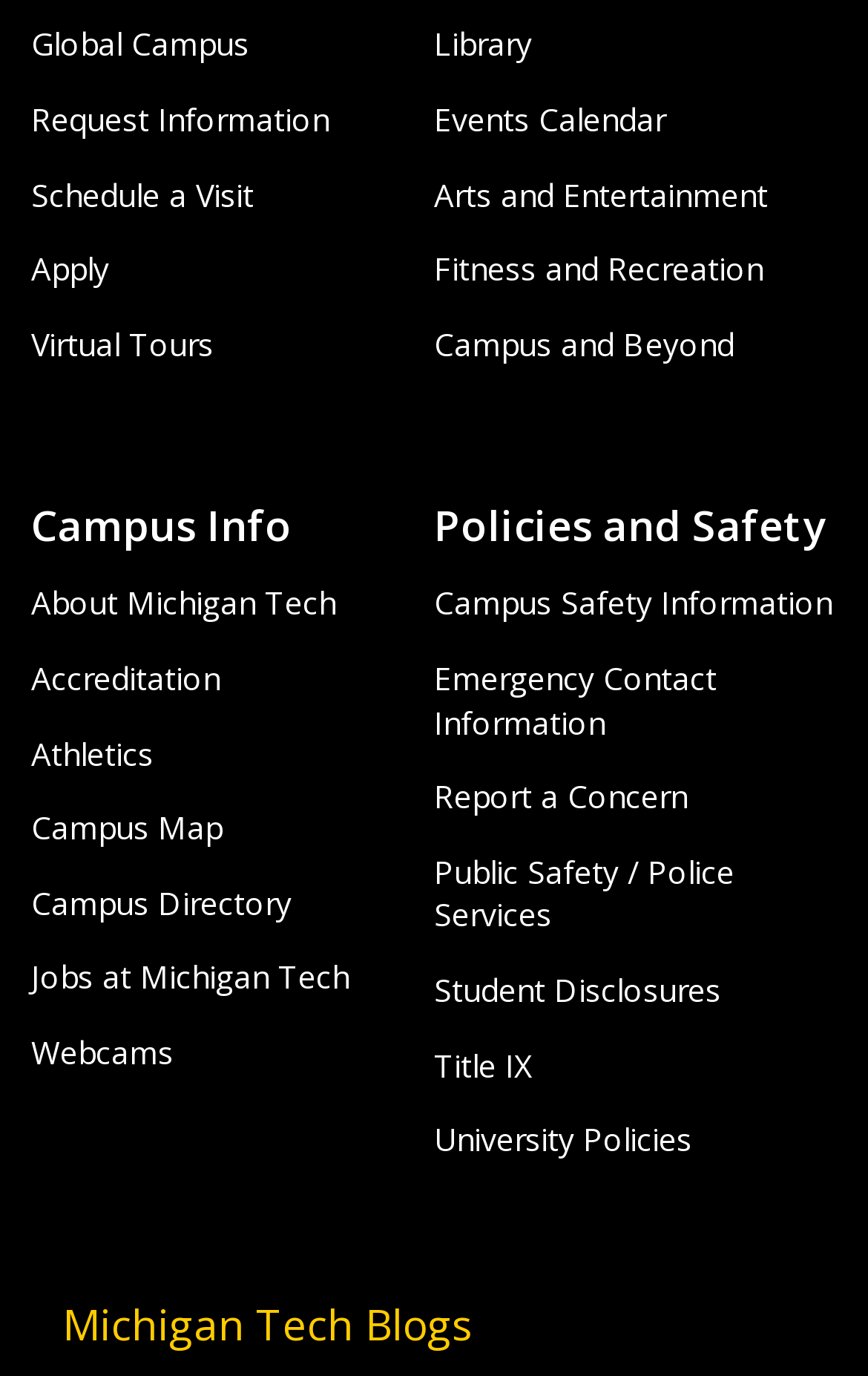Answer this question using a single word or a brief phrase:
How many headings are on the webpage?

3